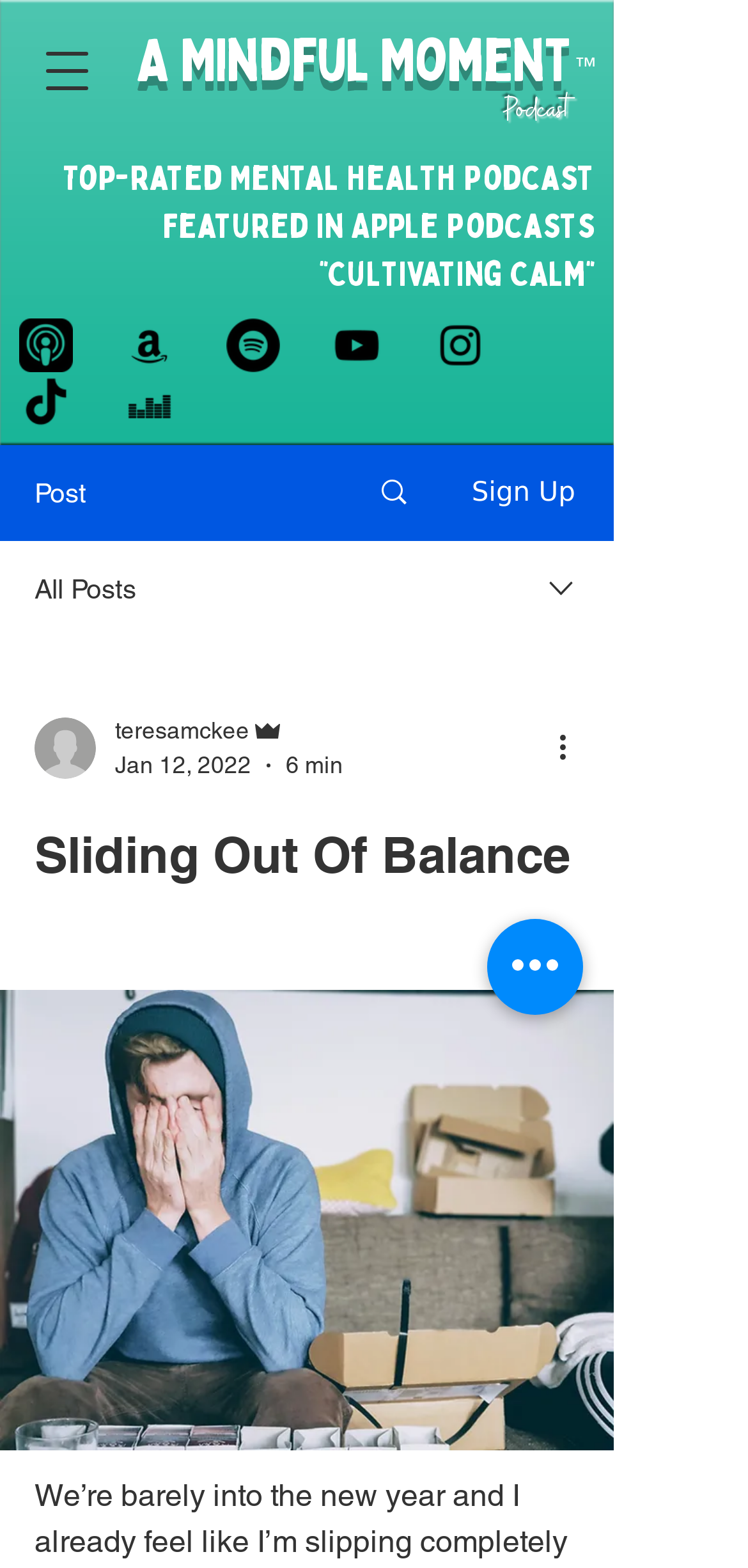Using the information shown in the image, answer the question with as much detail as possible: What is the date of the latest post?

I found the answer by looking at the generic element with the text 'Jan 12, 2022' inside the combobox element. This text is likely the date of the latest post.